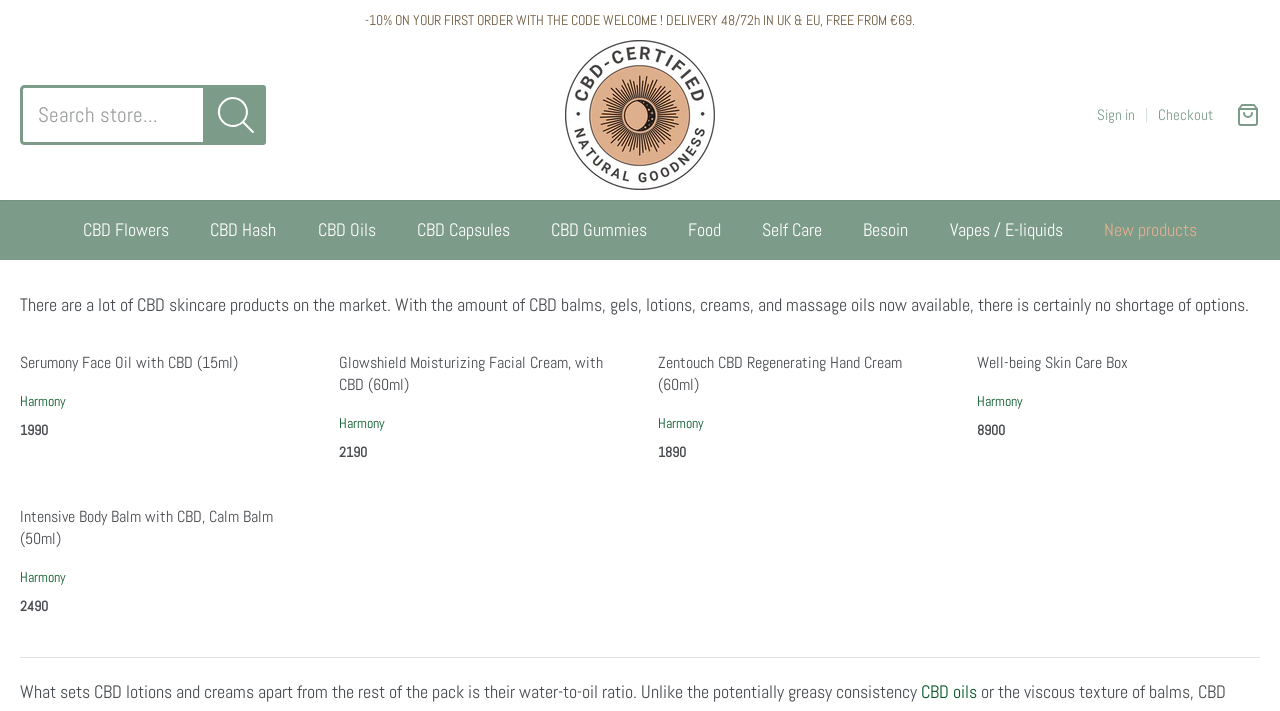Use a single word or phrase to answer this question: 
What type of products are featured on the webpage?

CBD skincare products